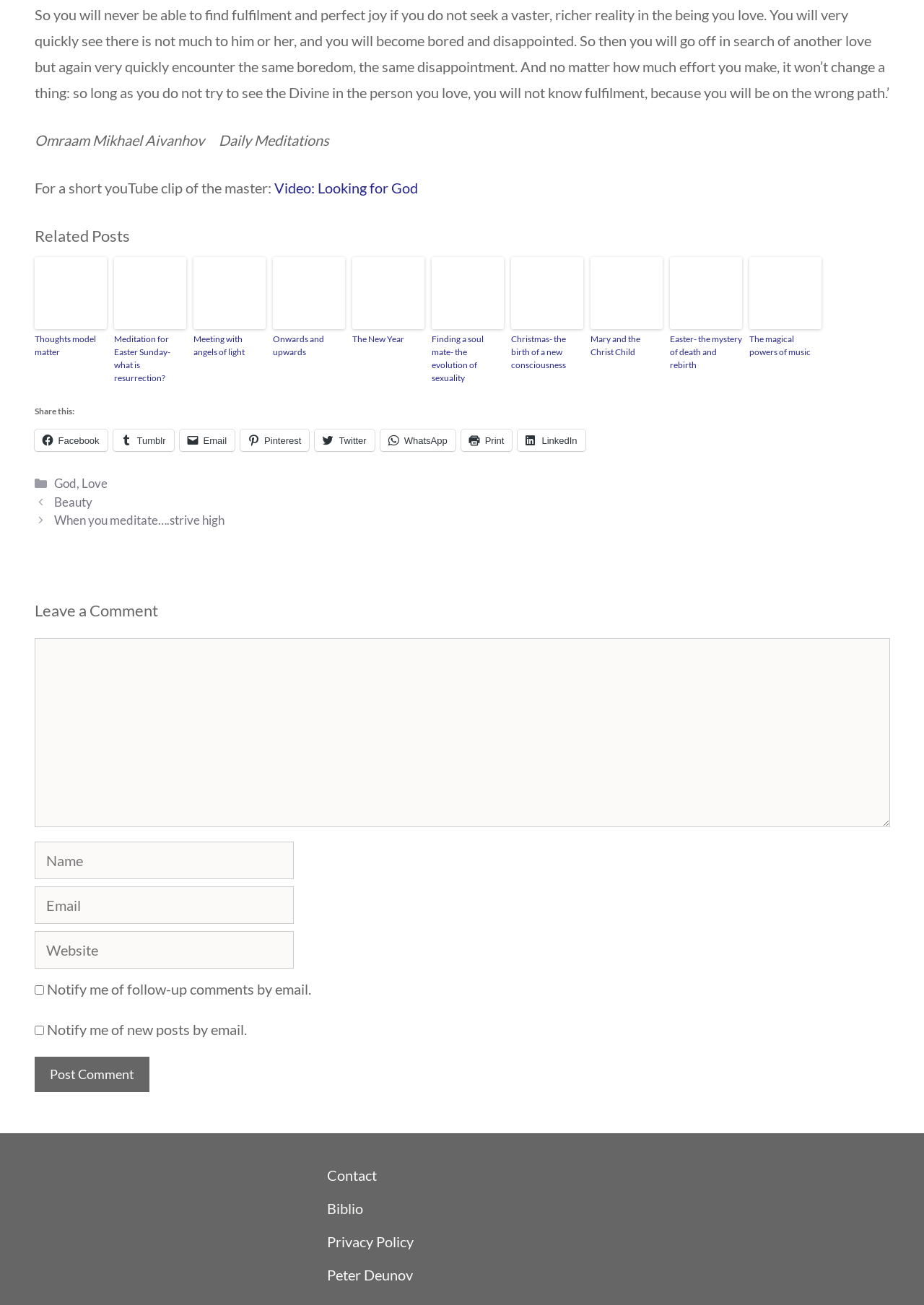Who is the author of the quote?
Based on the image, please offer an in-depth response to the question.

The author of the quote is mentioned below the quote as 'Omraam Mikhael Aivanhov', along with a link to a YouTube clip of the master.